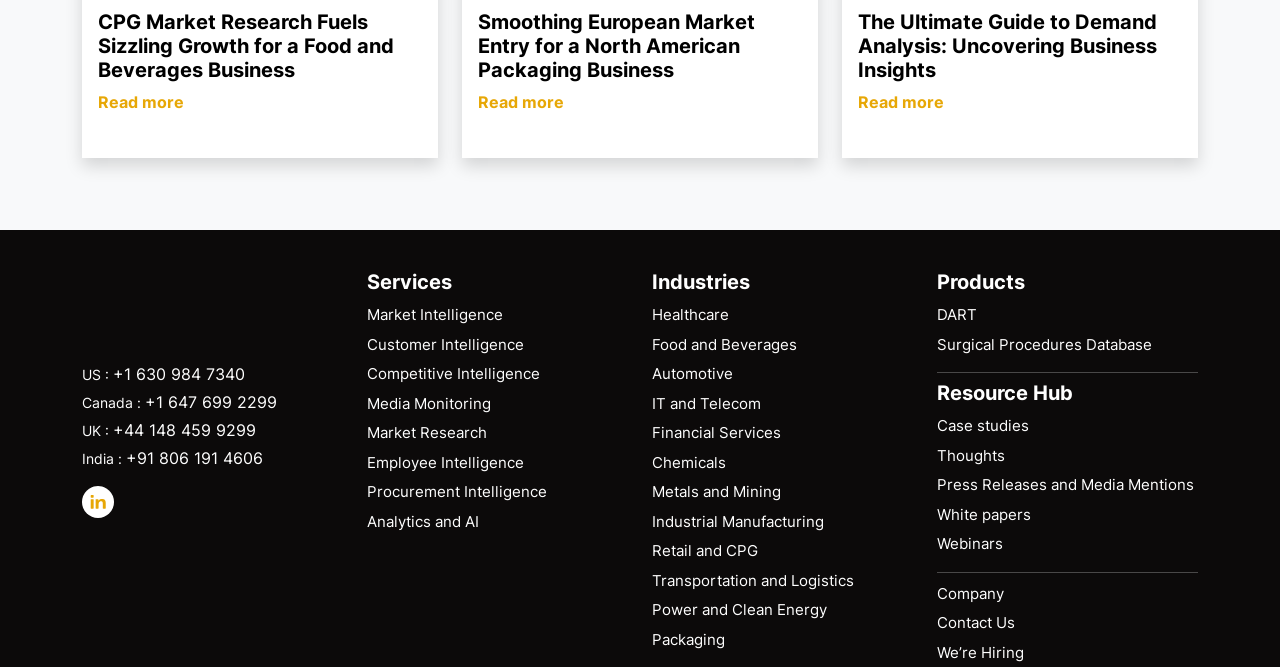How many industries does the company serve?
Offer a detailed and exhaustive answer to the question.

The company serves 13 industries, which can be found under the 'Industries' section, including Healthcare, Food and Beverages, Automotive, and more.